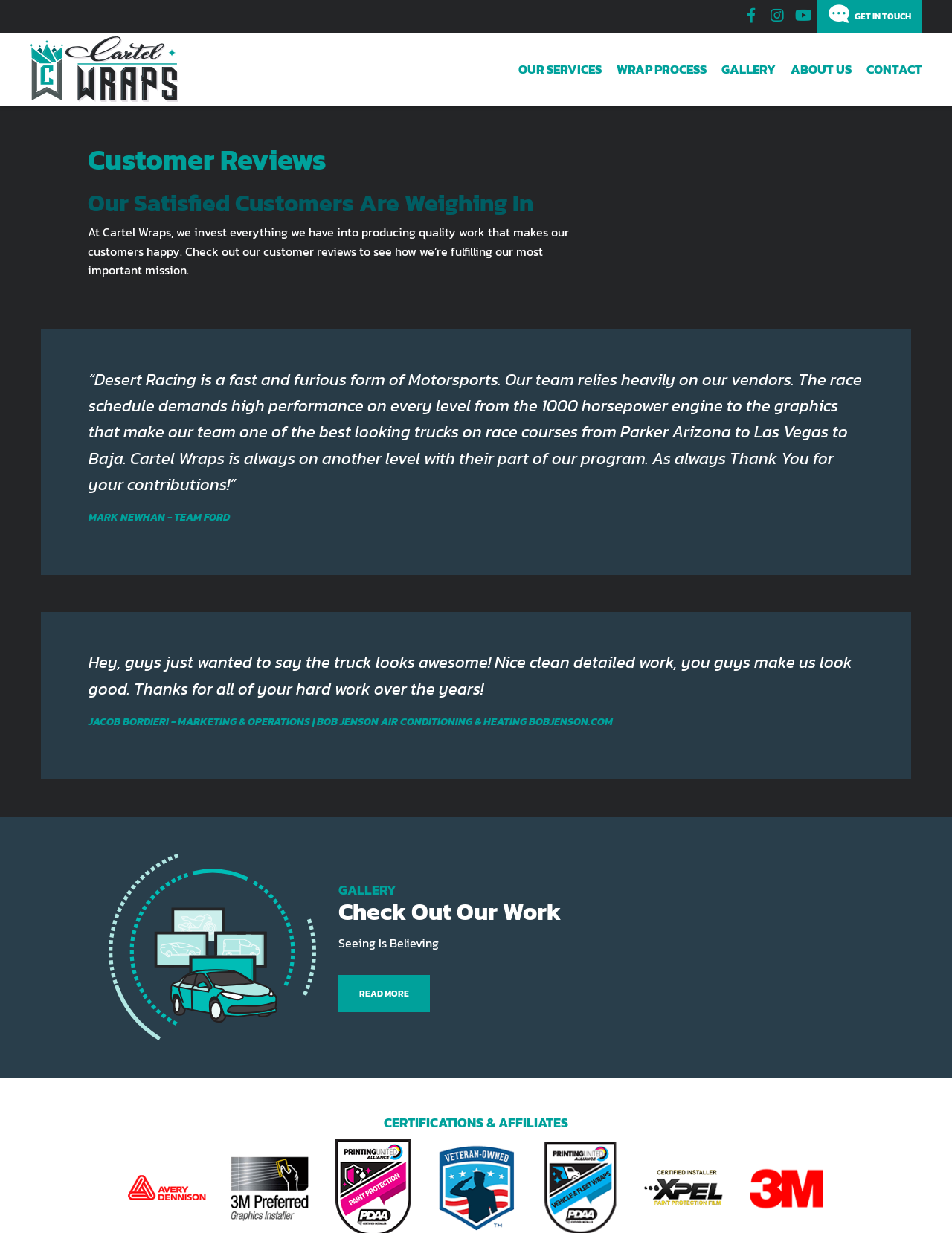What is the profession of Mark Newhan?
Using the image, elaborate on the answer with as much detail as possible.

Mark Newhan is mentioned as the person who gave a testimonial about Cartel Wraps, and his profession is indicated as 'TEAM FORD'.